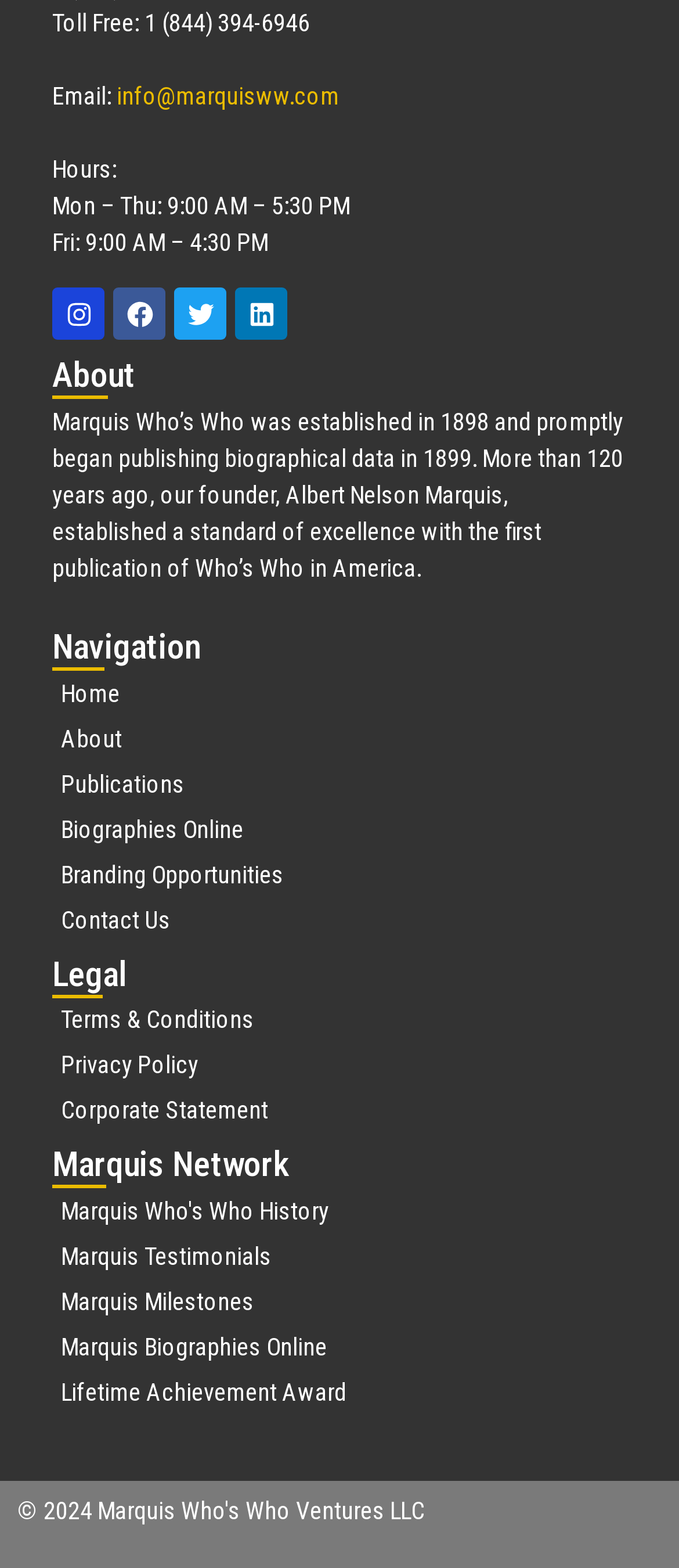Find the bounding box coordinates of the area that needs to be clicked in order to achieve the following instruction: "Read our terms and conditions". The coordinates should be specified as four float numbers between 0 and 1, i.e., [left, top, right, bottom].

[0.077, 0.639, 0.923, 0.663]